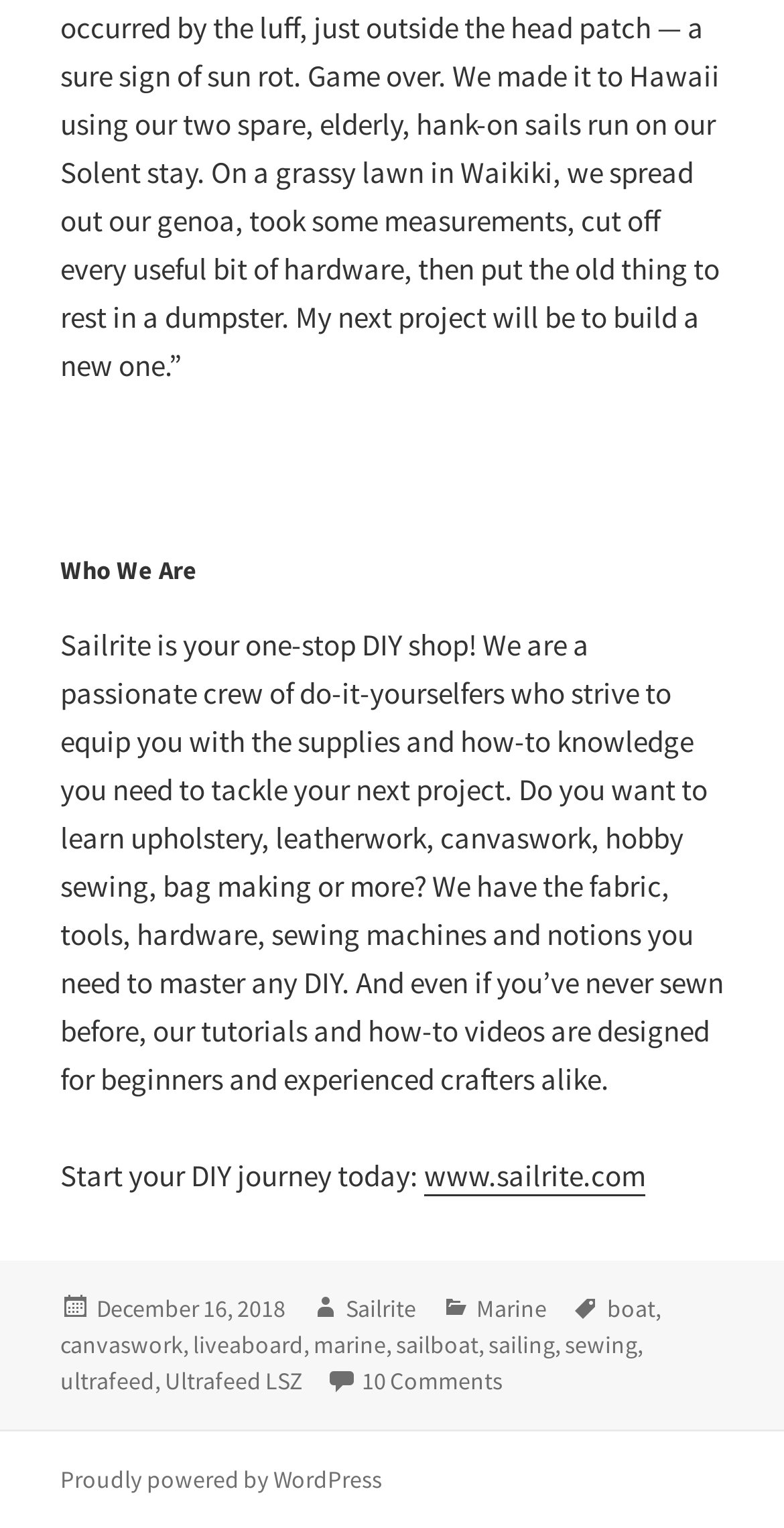What is the topic of the post?
Please look at the screenshot and answer using one word or phrase.

Sailing & Sewing